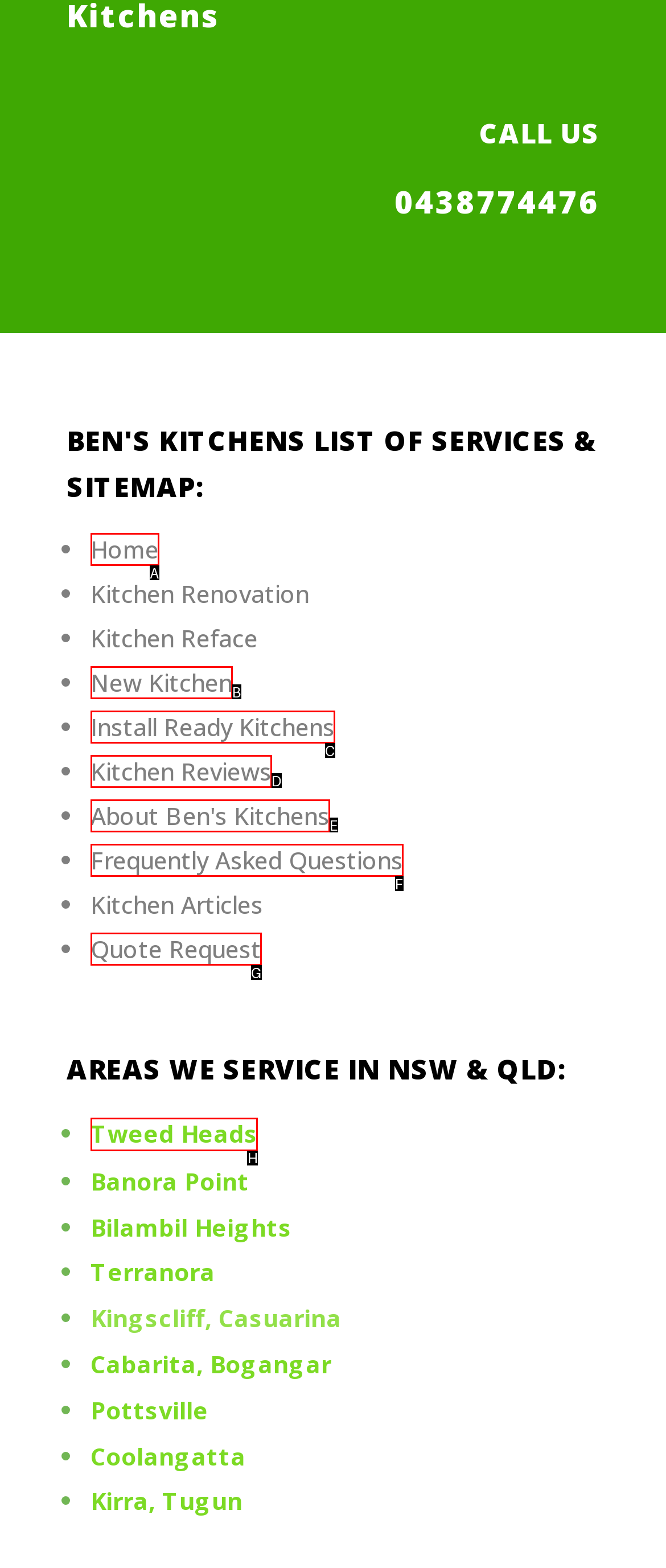Indicate which HTML element you need to click to complete the task: Visit Tweed Heads page. Provide the letter of the selected option directly.

H